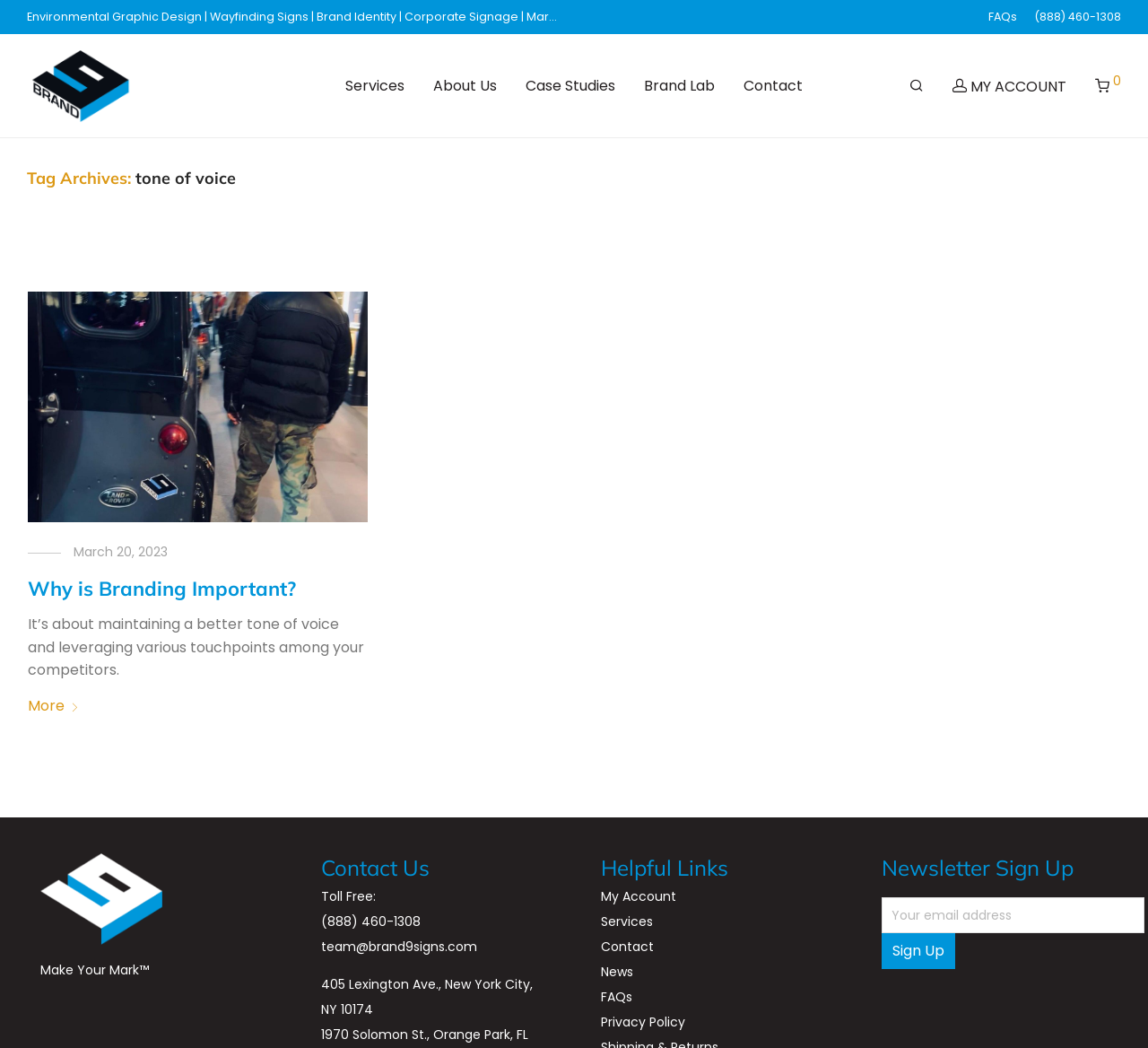For the given element description aria-label="Search", determine the bounding box coordinates of the UI element. The coordinates should follow the format (top-left x, top-left y, bottom-right x, bottom-right y) and be within the range of 0 to 1.

[0.78, 0.061, 0.817, 0.104]